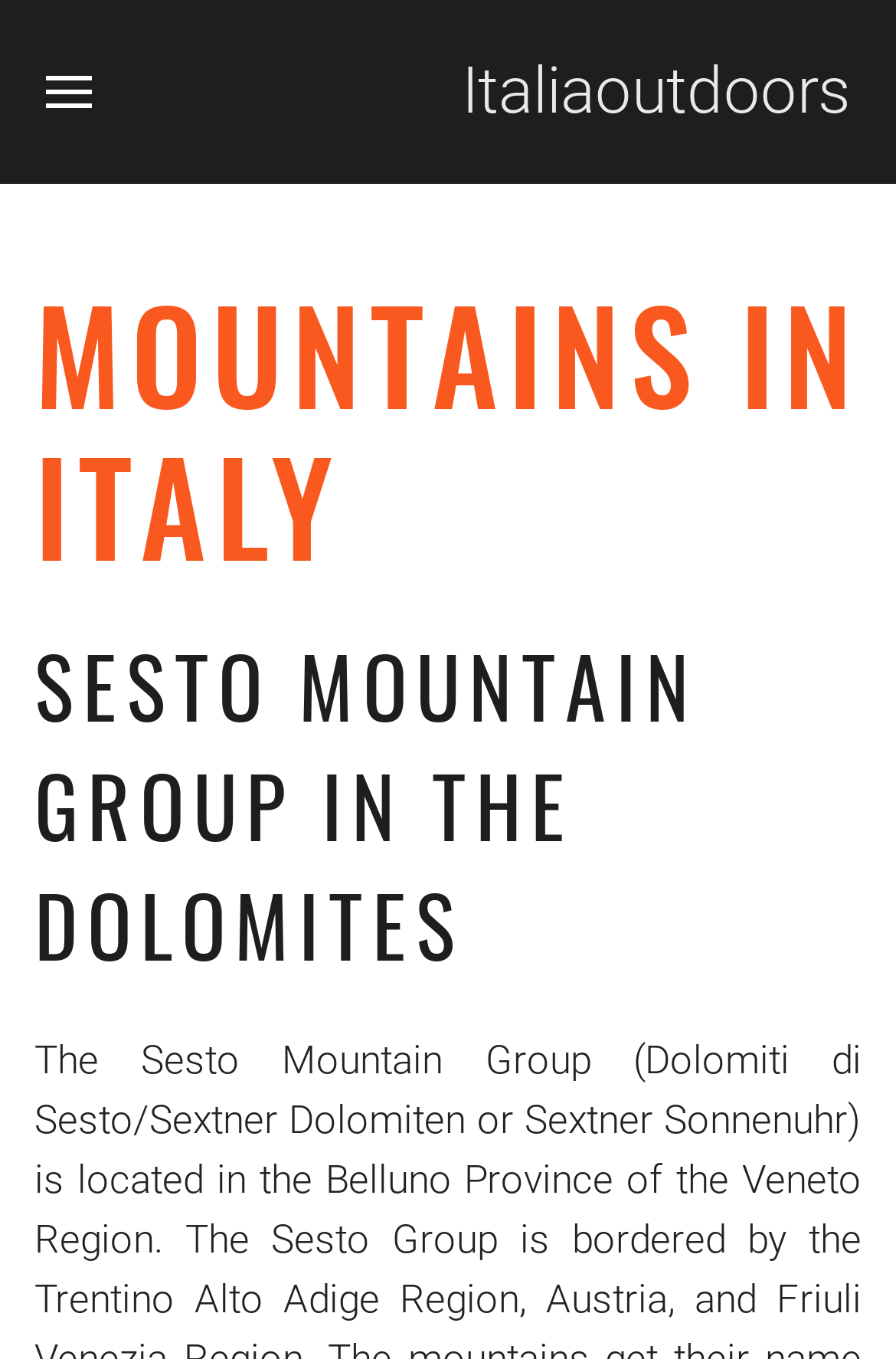Extract the bounding box of the UI element described as: "Italiaoutdoors".

[0.464, 0.0, 1.0, 0.135]